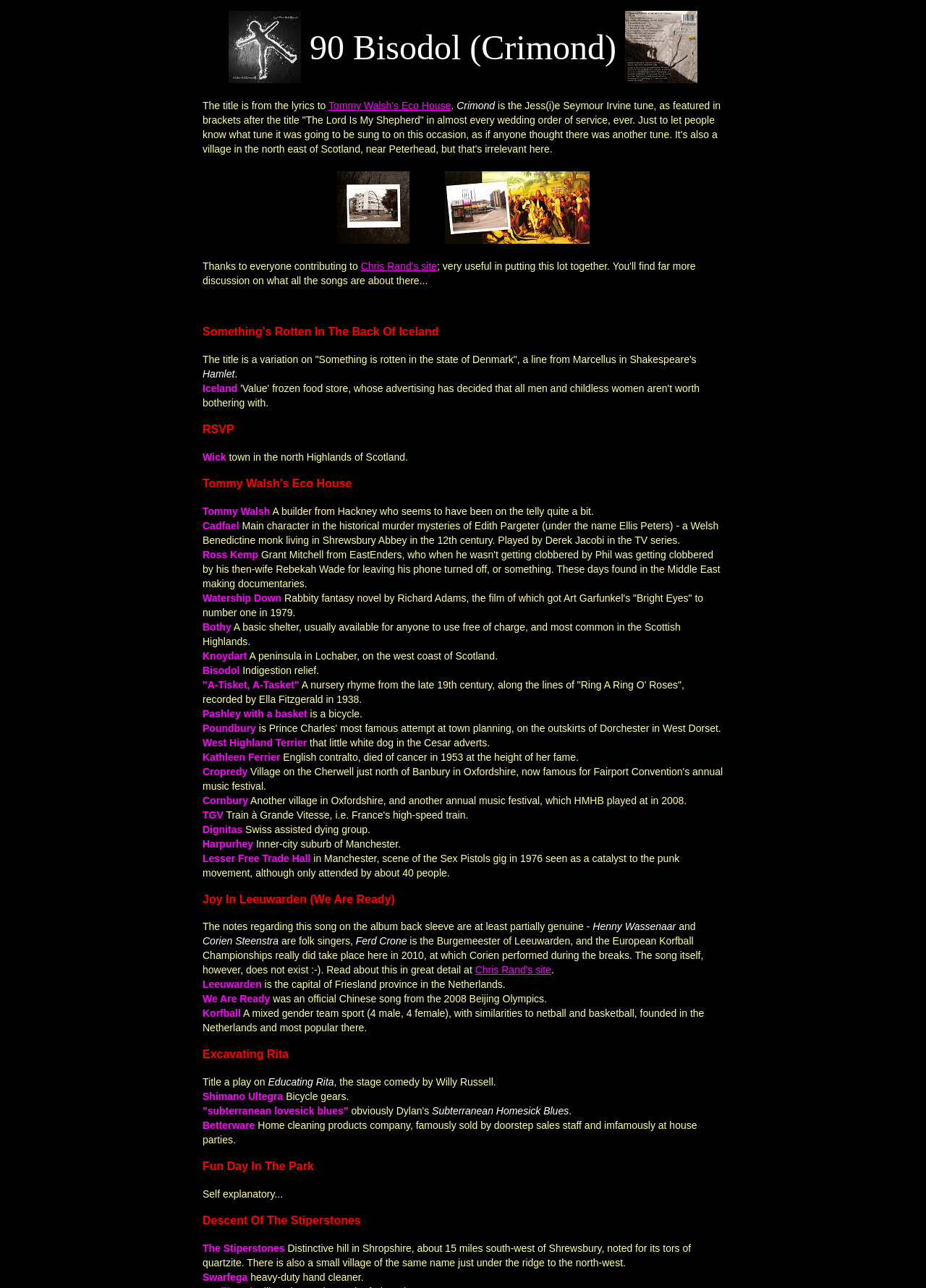What is the name of the builder from Hackney?
By examining the image, provide a one-word or phrase answer.

Tommy Walsh